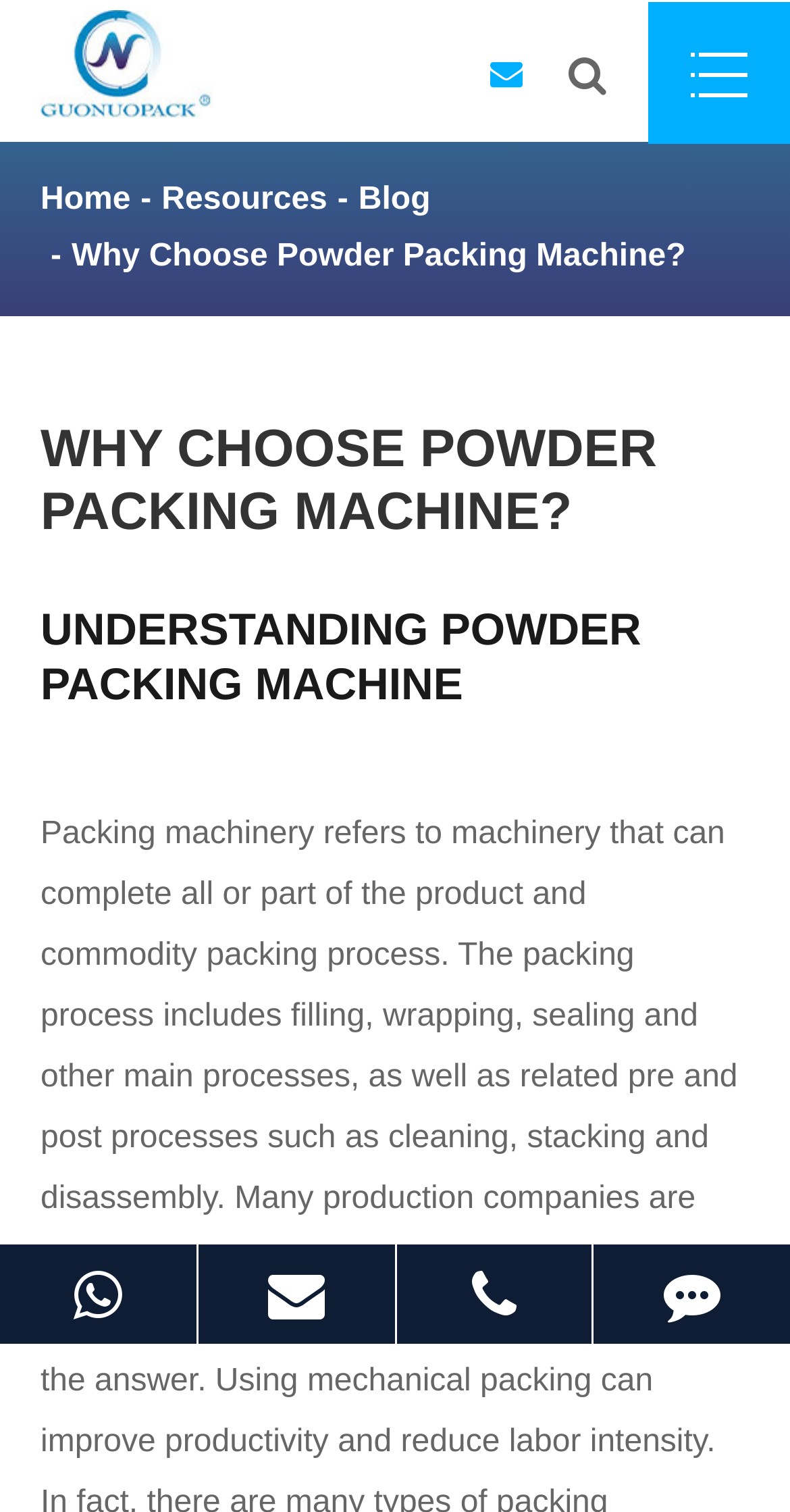Please find and generate the text of the main heading on the webpage.

WHY CHOOSE POWDER PACKING MACHINE?